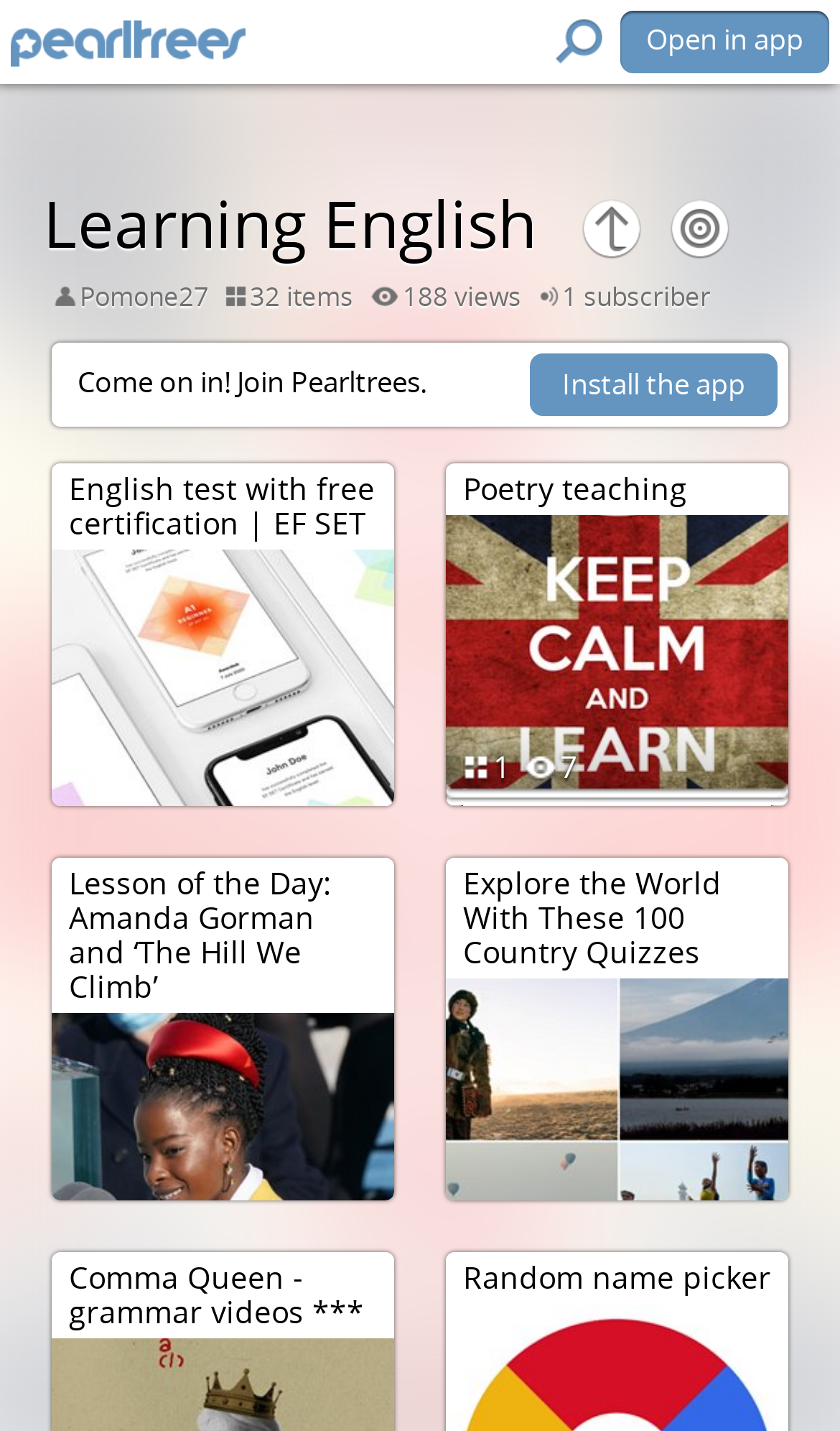Please locate the UI element described by "Open in app" and provide its bounding box coordinates.

[0.738, 0.008, 0.987, 0.051]